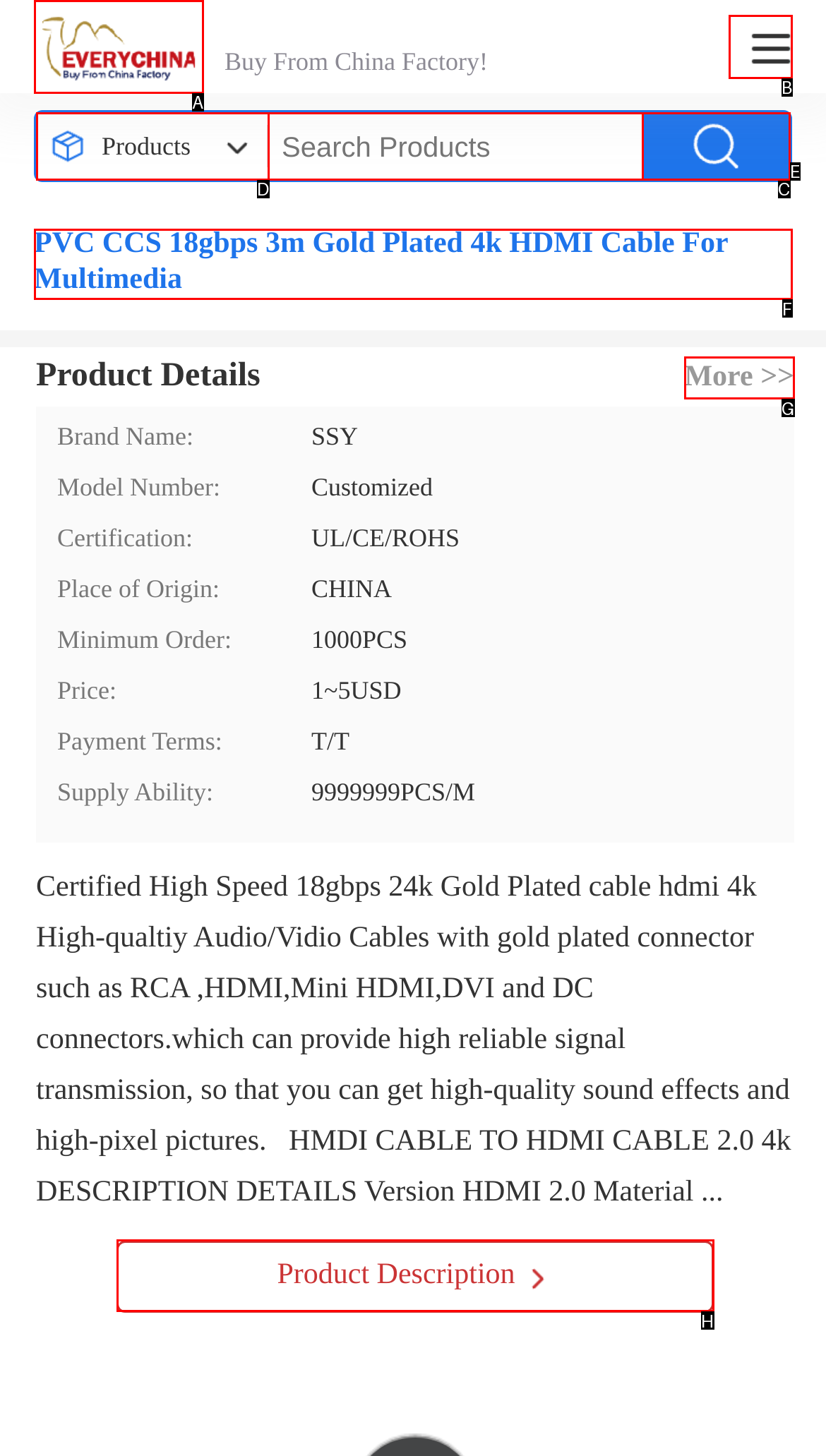Given the description: more >>
Identify the letter of the matching UI element from the options.

G